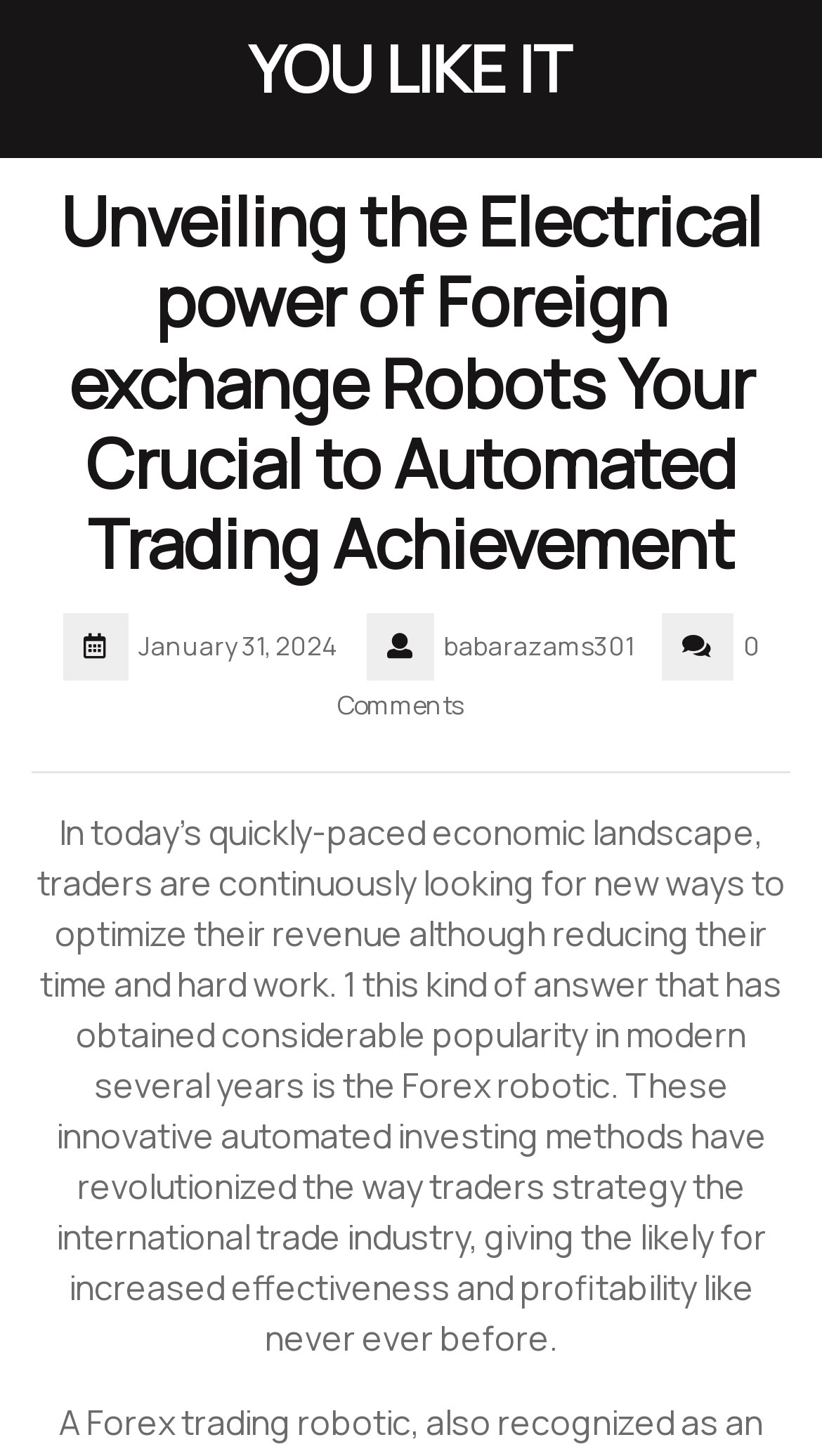What is the author's username?
Please provide a single word or phrase answer based on the image.

babarazams301